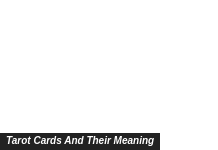Use a single word or phrase to answer the question:
Who is the target audience for this content?

Newcomers and practitioners